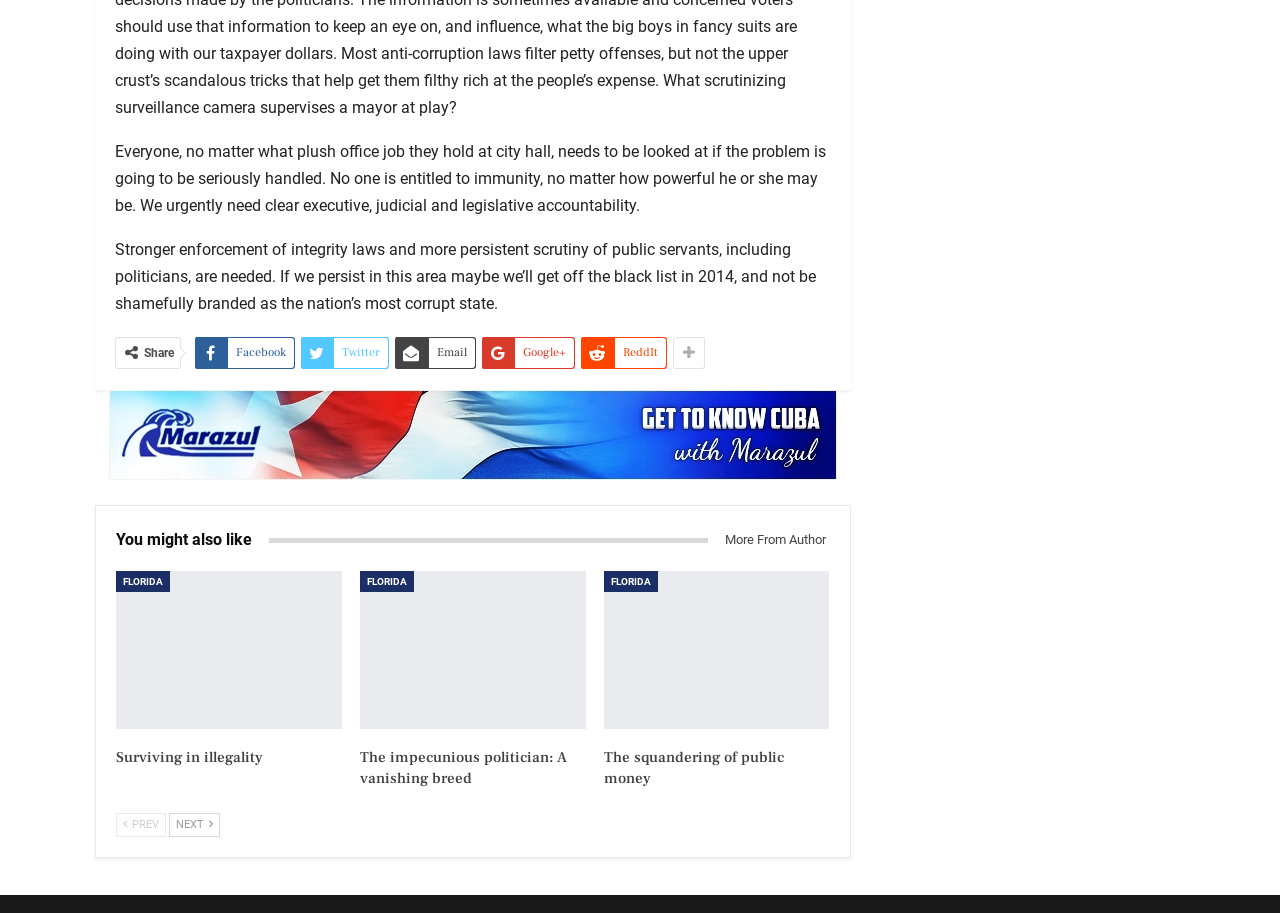Please reply with a single word or brief phrase to the question: 
What are the related articles suggested at the bottom?

FLORIDA, Surviving in illegality, The impecunious politician, The squandering of public money